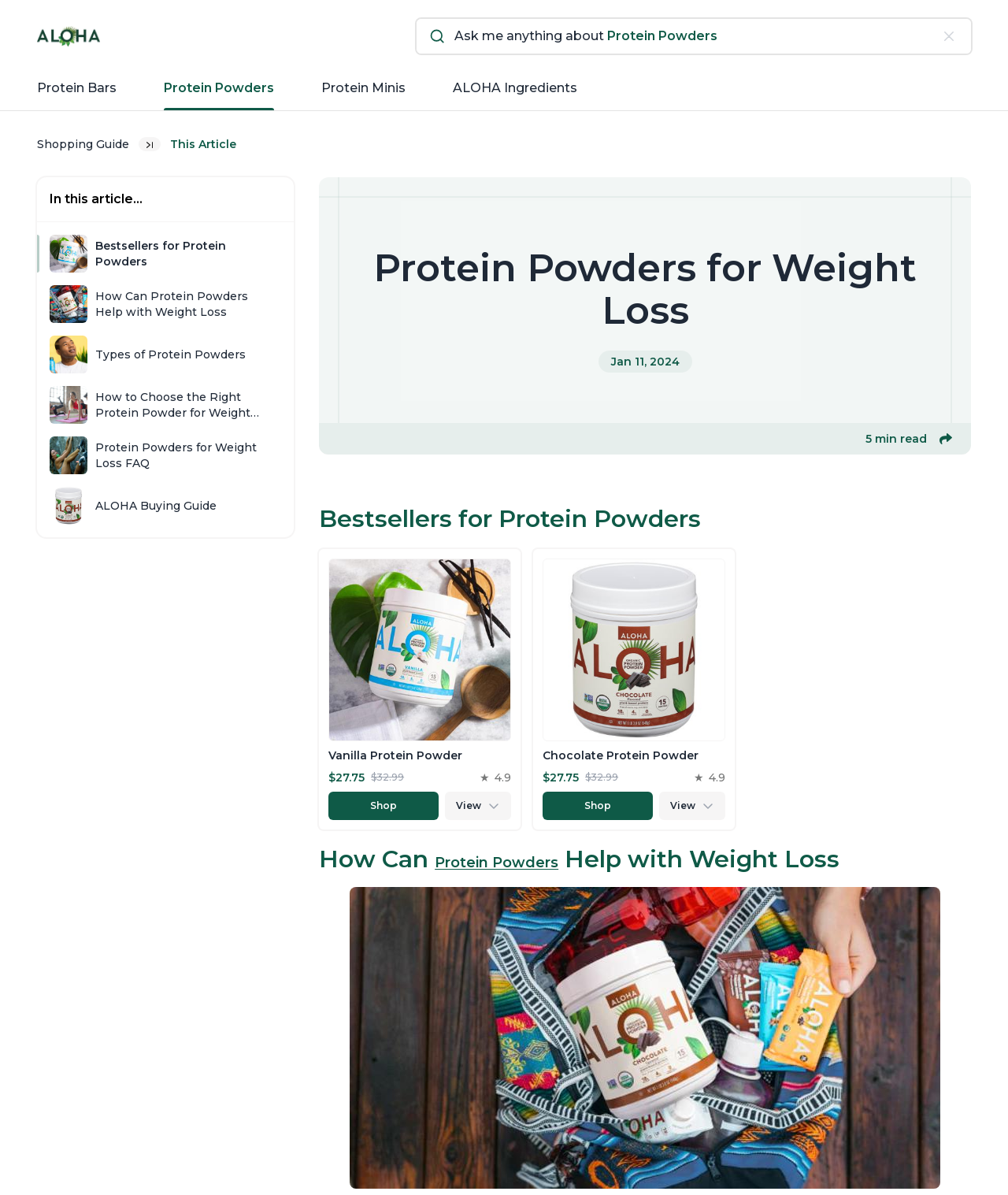Refer to the image and provide an in-depth answer to the question:
How many minutes does it take to read the article?

The estimated reading time of the article is 5 minutes, which is indicated by the text '5 min read' on the webpage.